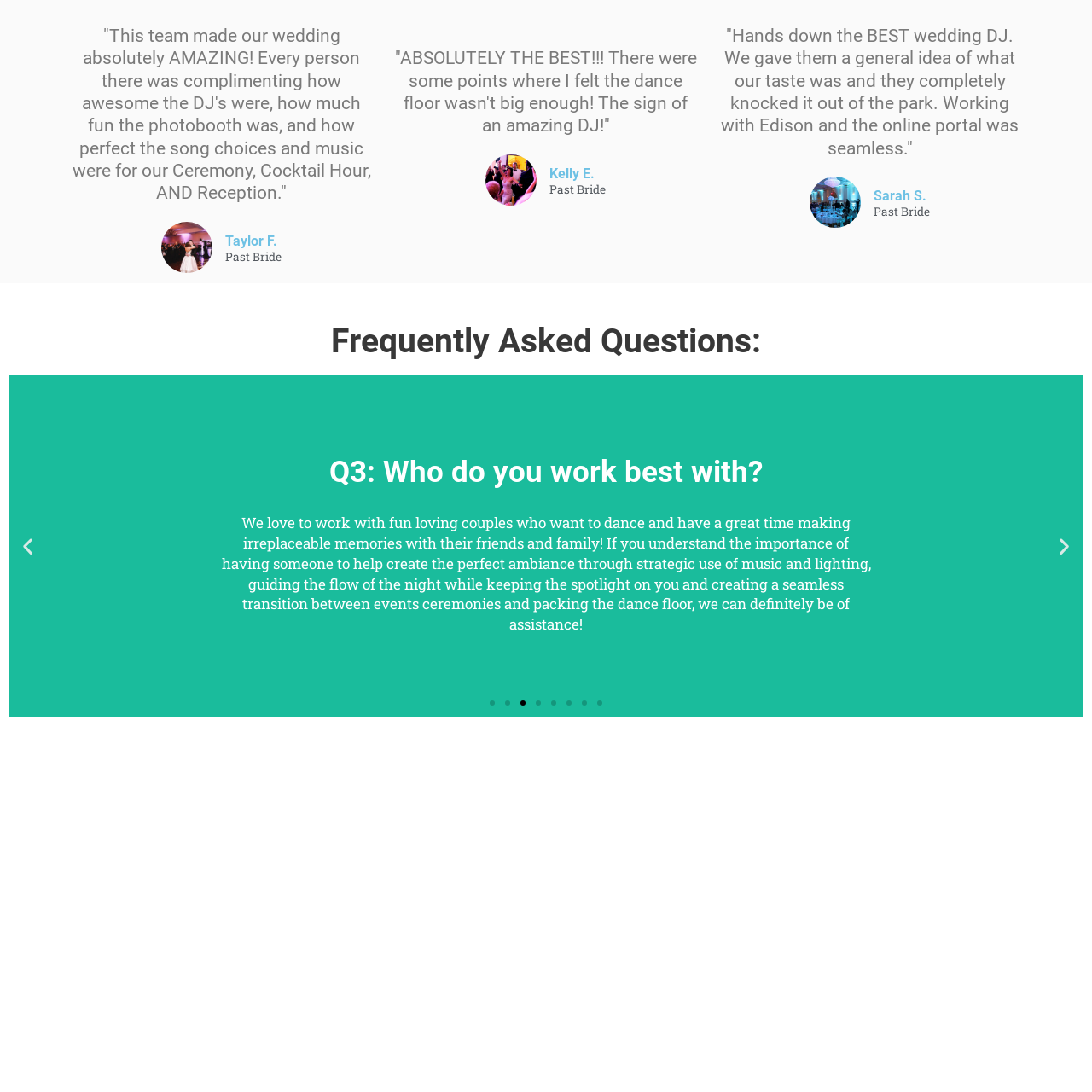View the image inside the red-bordered box and answer the given question using a single word or phrase:
What is the purpose of the photobooth?

To provide fun